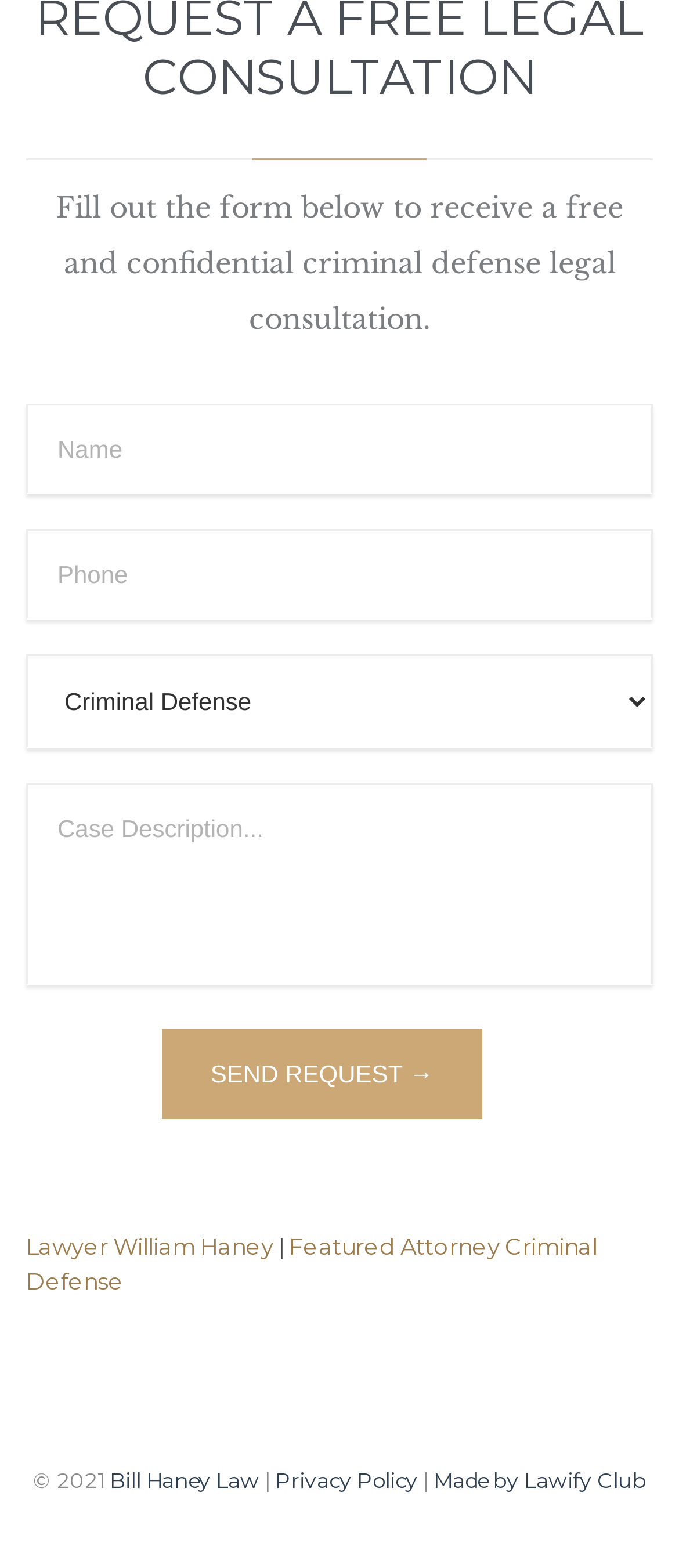Determine the bounding box coordinates of the clickable element necessary to fulfill the instruction: "Describe your case". Provide the coordinates as four float numbers within the 0 to 1 range, i.e., [left, top, right, bottom].

[0.038, 0.499, 0.962, 0.628]